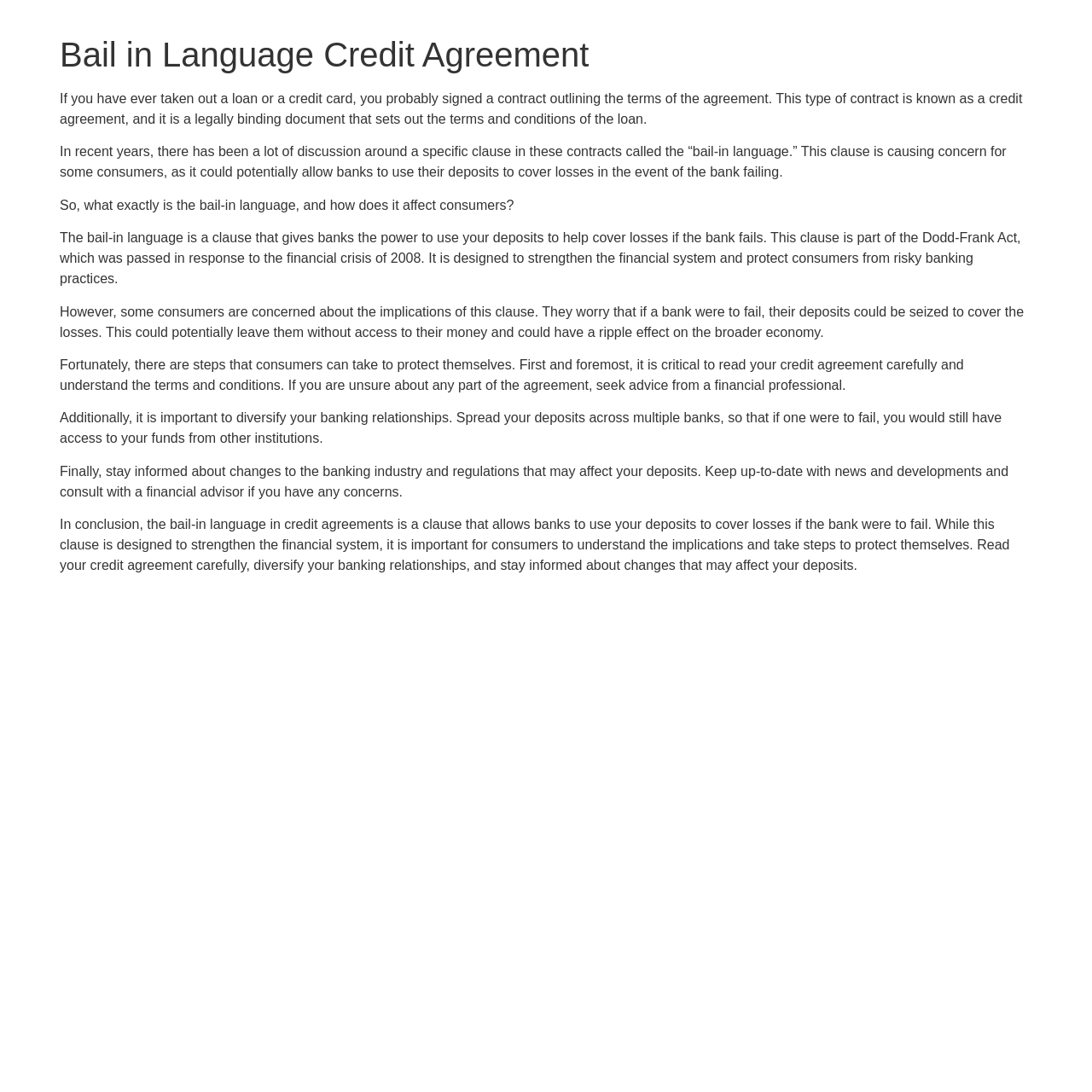Generate the title text from the webpage.

Bail in Language Credit Agreement